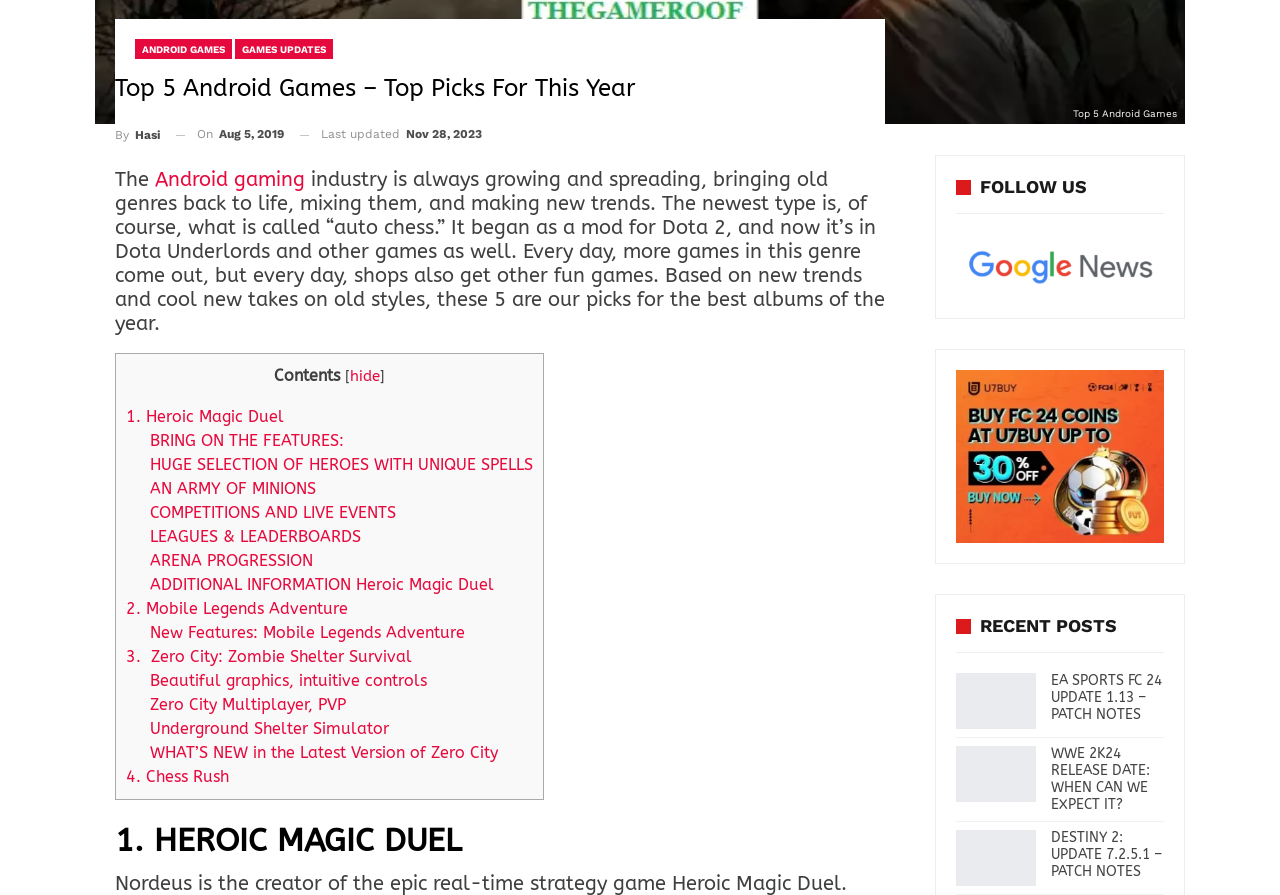Provide the bounding box coordinates for the specified HTML element described in this description: "4. Chess Rush". The coordinates should be four float numbers ranging from 0 to 1, in the format [left, top, right, bottom].

[0.098, 0.857, 0.179, 0.879]